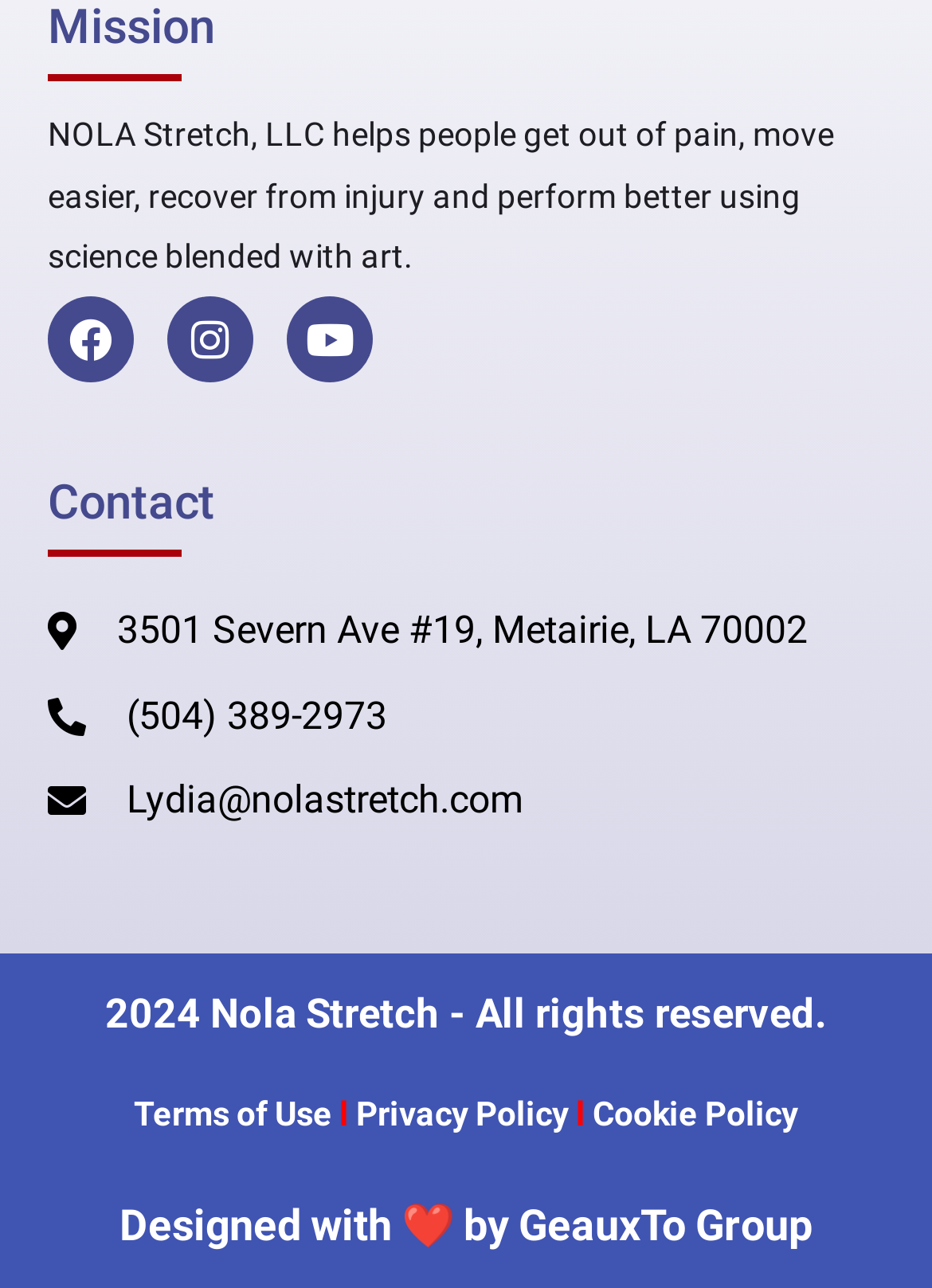Determine the bounding box coordinates of the clickable region to follow the instruction: "Visit GeauxTo Group".

[0.128, 0.335, 0.872, 0.374]